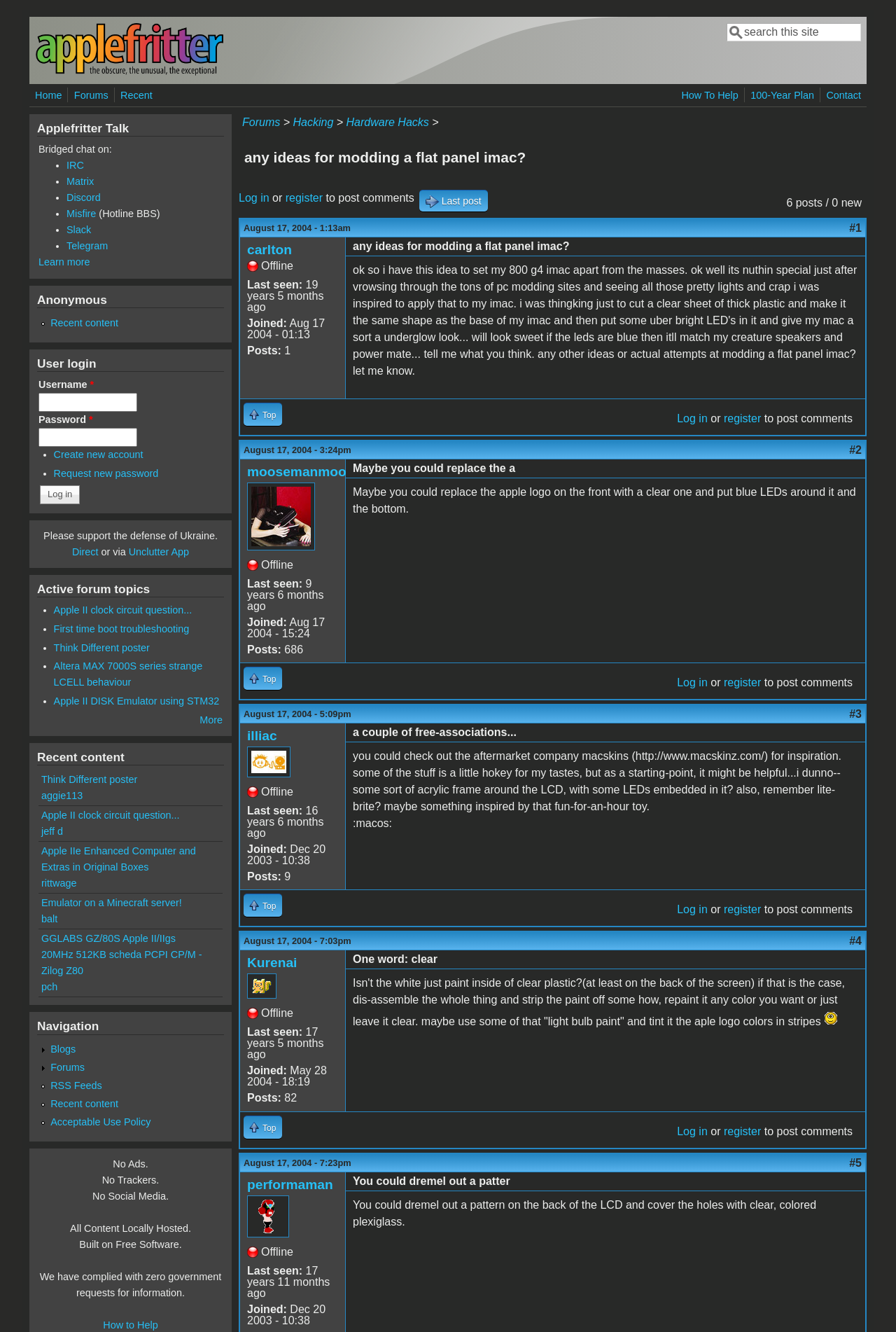Can you show the bounding box coordinates of the region to click on to complete the task described in the instruction: "Reply to the post"?

[0.756, 0.31, 0.79, 0.319]